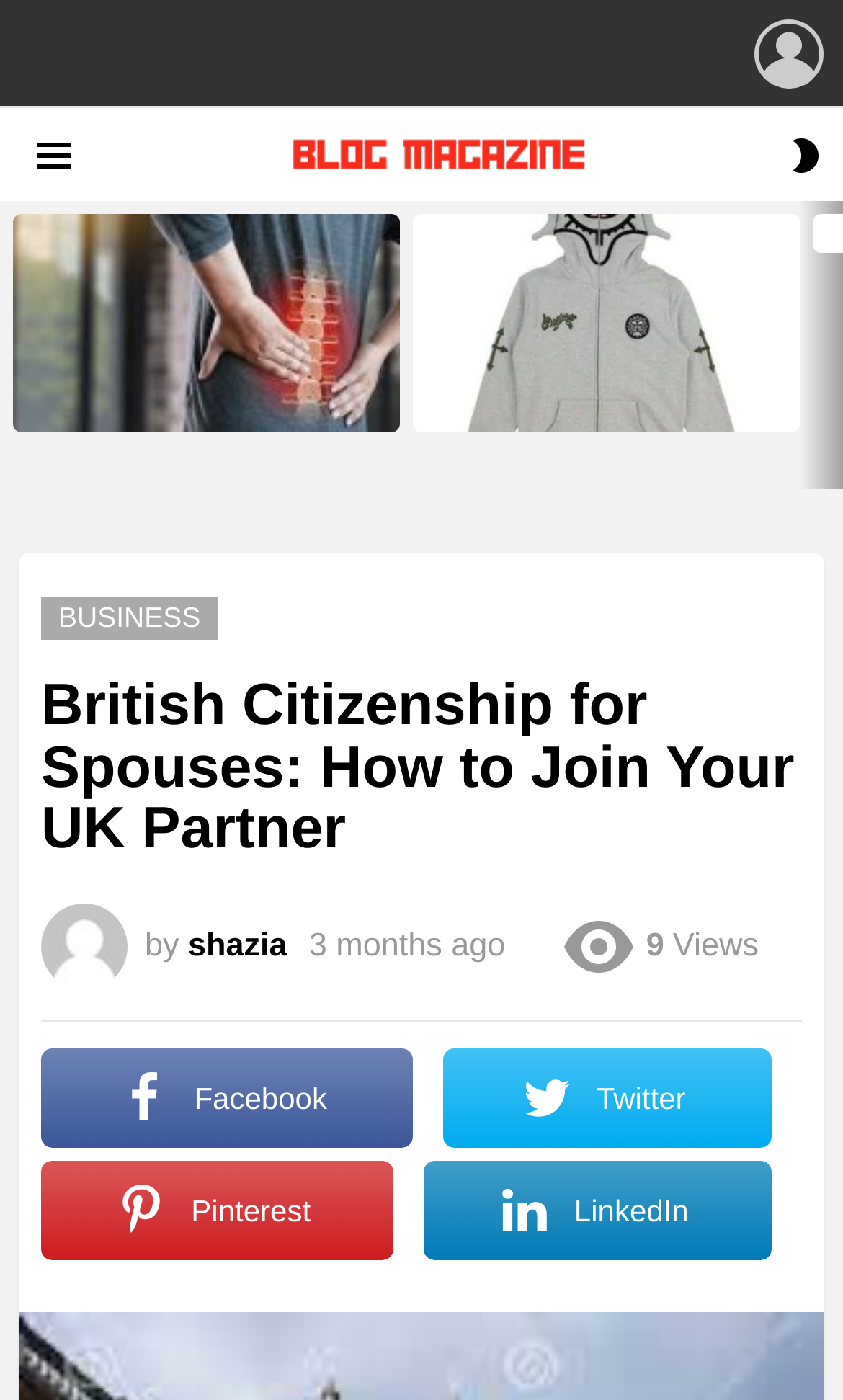Please locate the bounding box coordinates of the element that should be clicked to achieve the given instruction: "Switch to a different skin".

[0.935, 0.086, 0.976, 0.135]